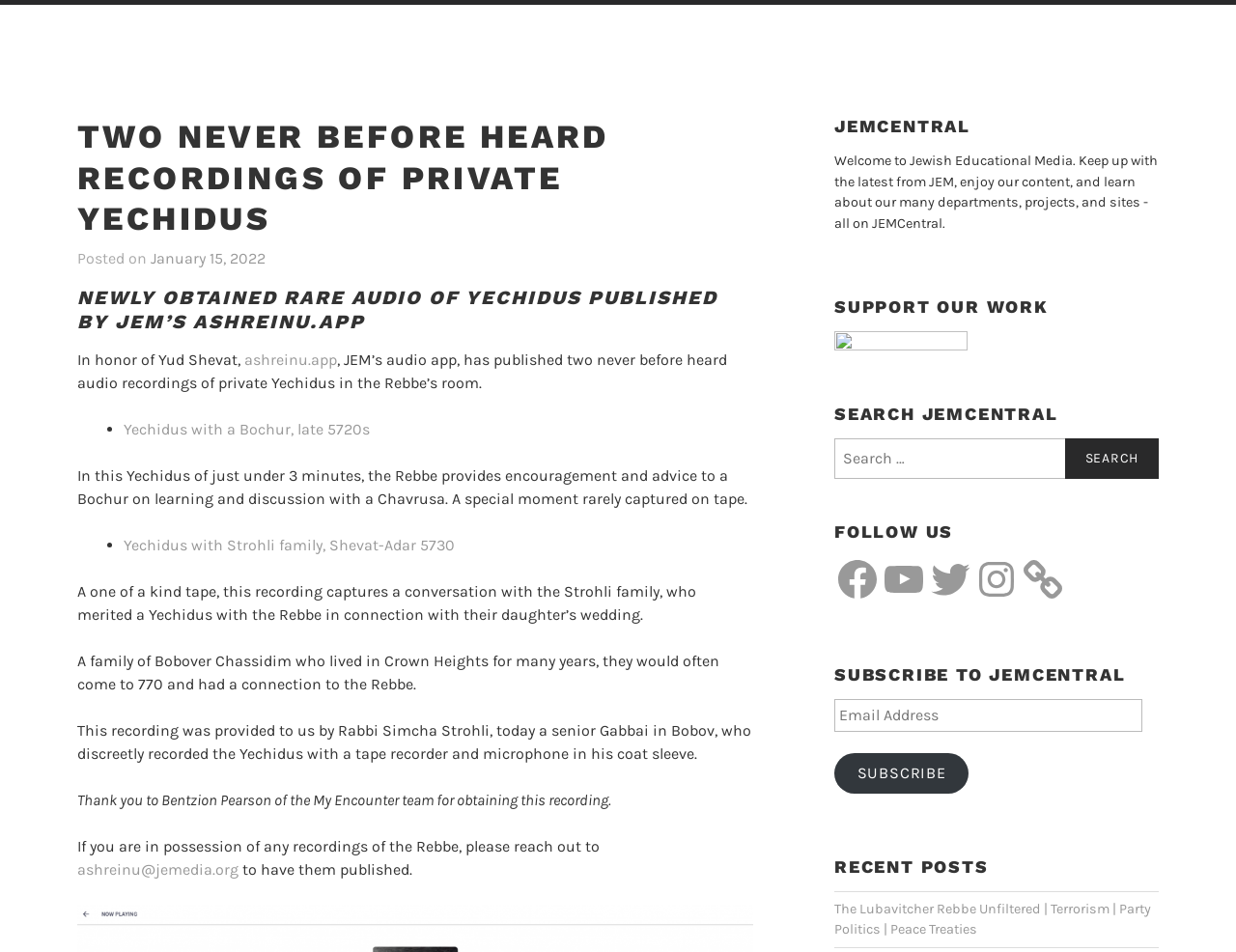Can you find and generate the webpage's heading?

TWO NEVER BEFORE HEARD RECORDINGS OF PRIVATE YECHIDUS